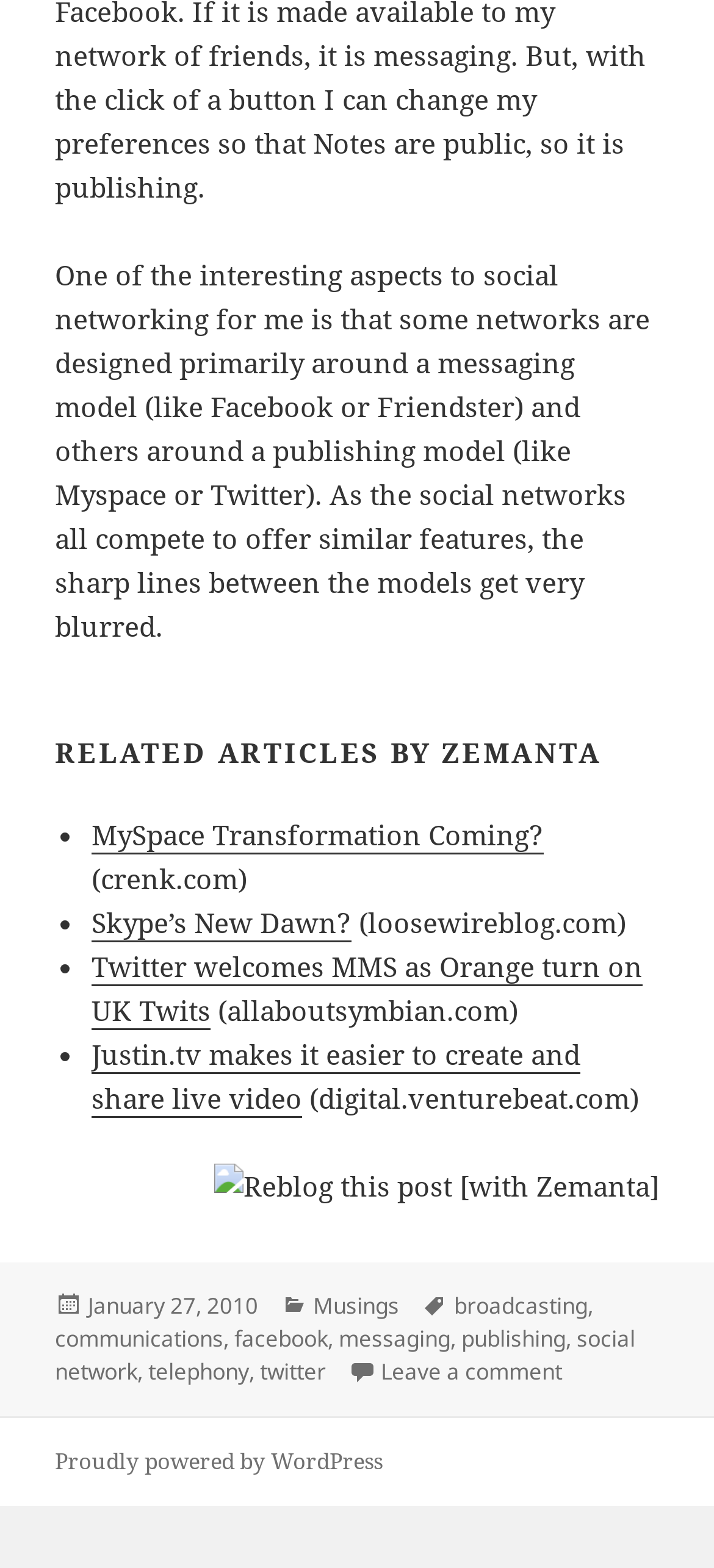Please respond to the question with a concise word or phrase:
How many tags are associated with the article?

6